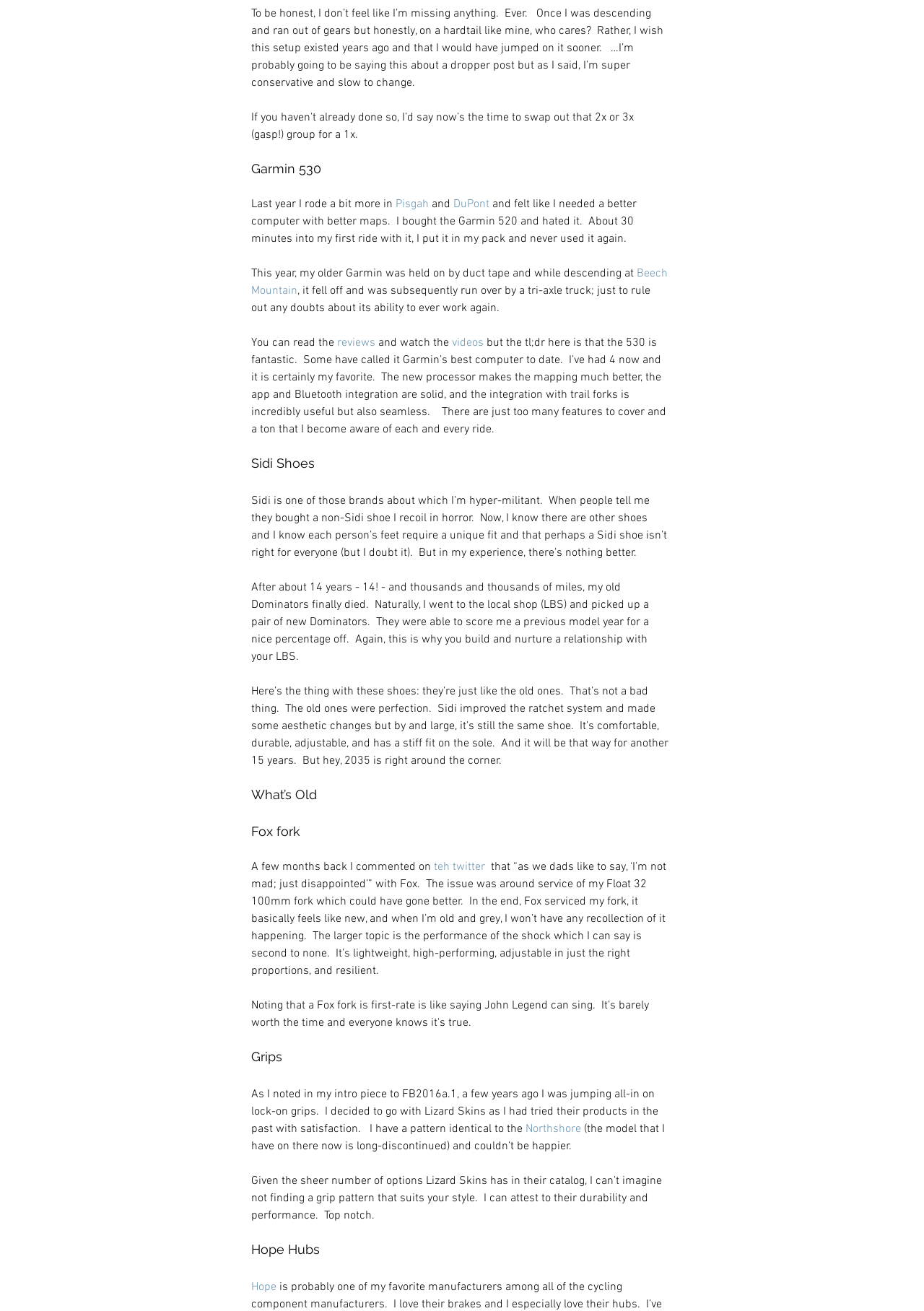Determine the bounding box coordinates of the element that should be clicked to execute the following command: "Click the link to read reviews".

[0.365, 0.257, 0.406, 0.266]